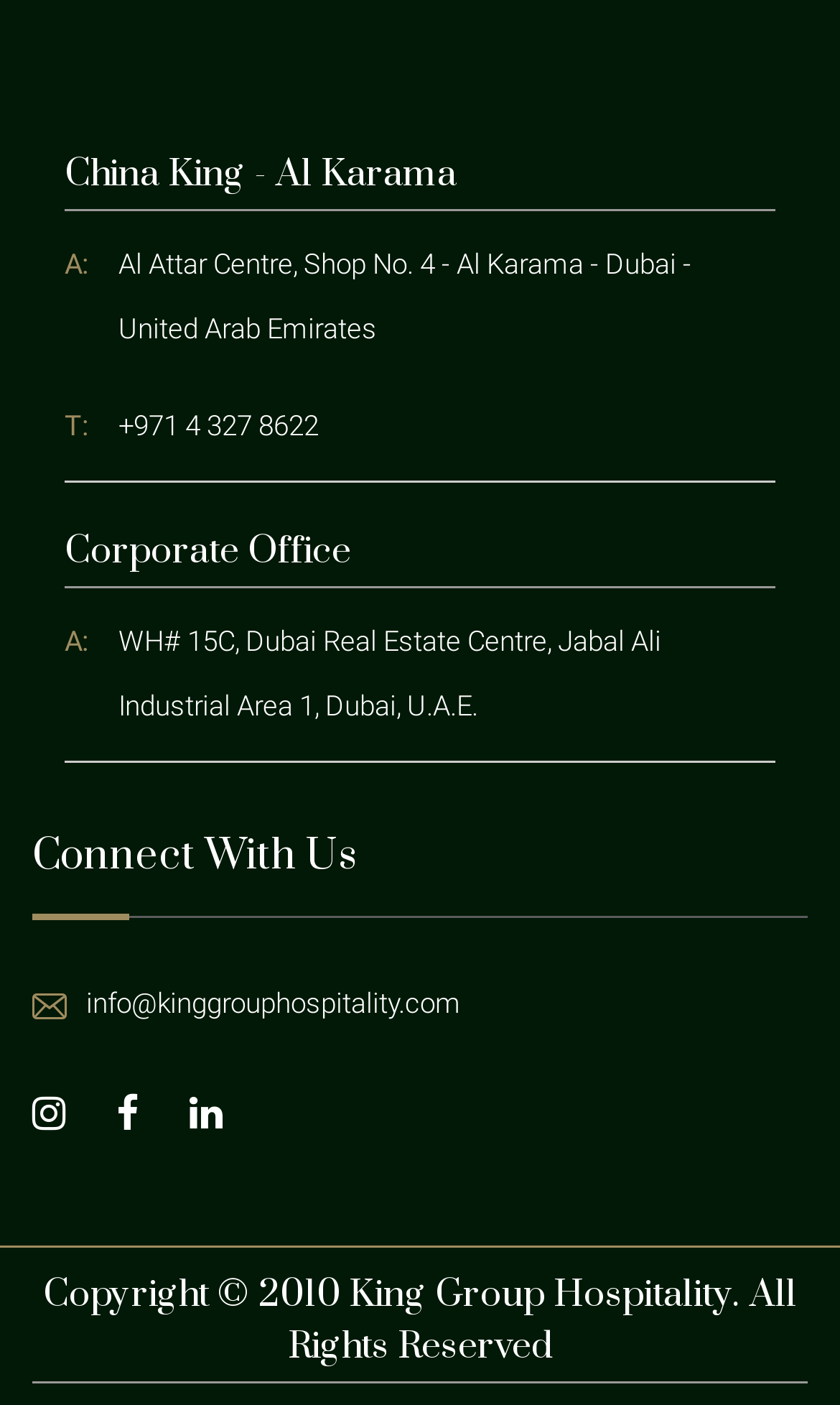Given the description "info@kinggrouphospitality.com", provide the bounding box coordinates of the corresponding UI element.

[0.103, 0.702, 0.549, 0.725]